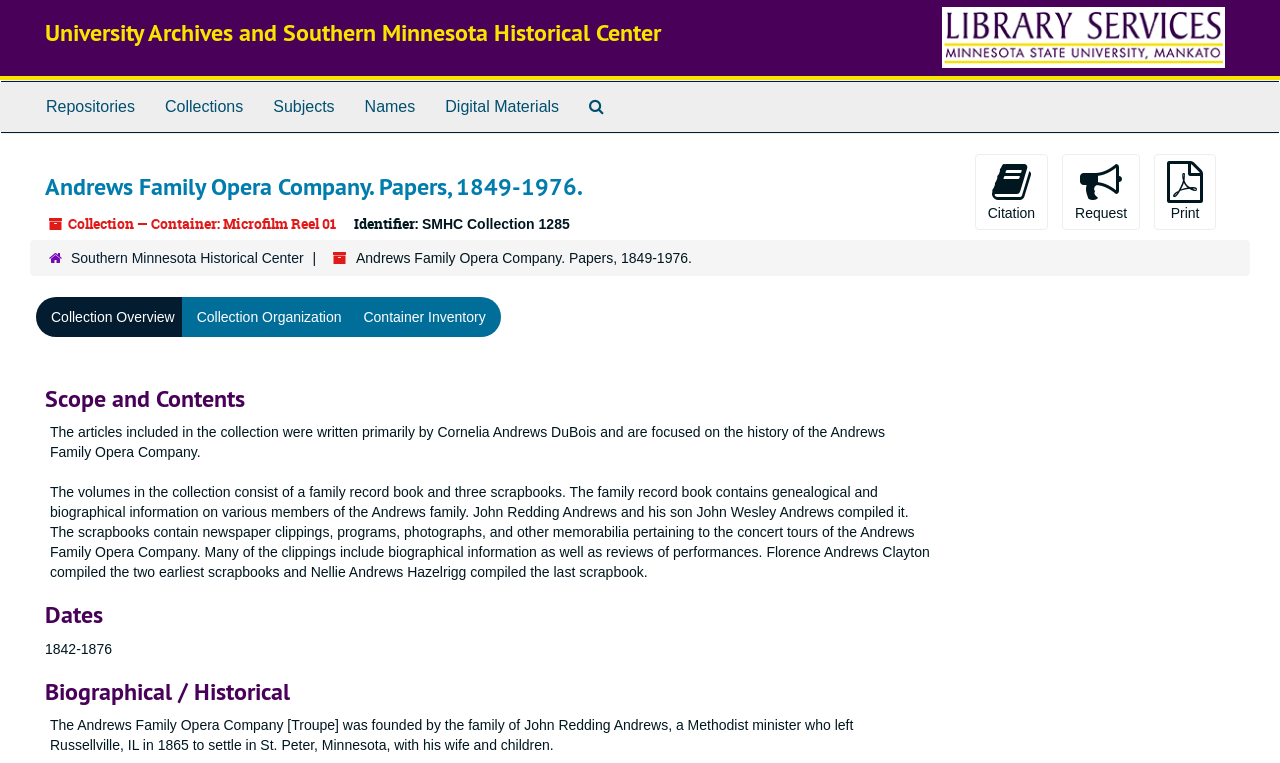Please answer the following question using a single word or phrase: 
What is the name of the collection?

Andrews Family Opera Company. Papers, 1849-1976.